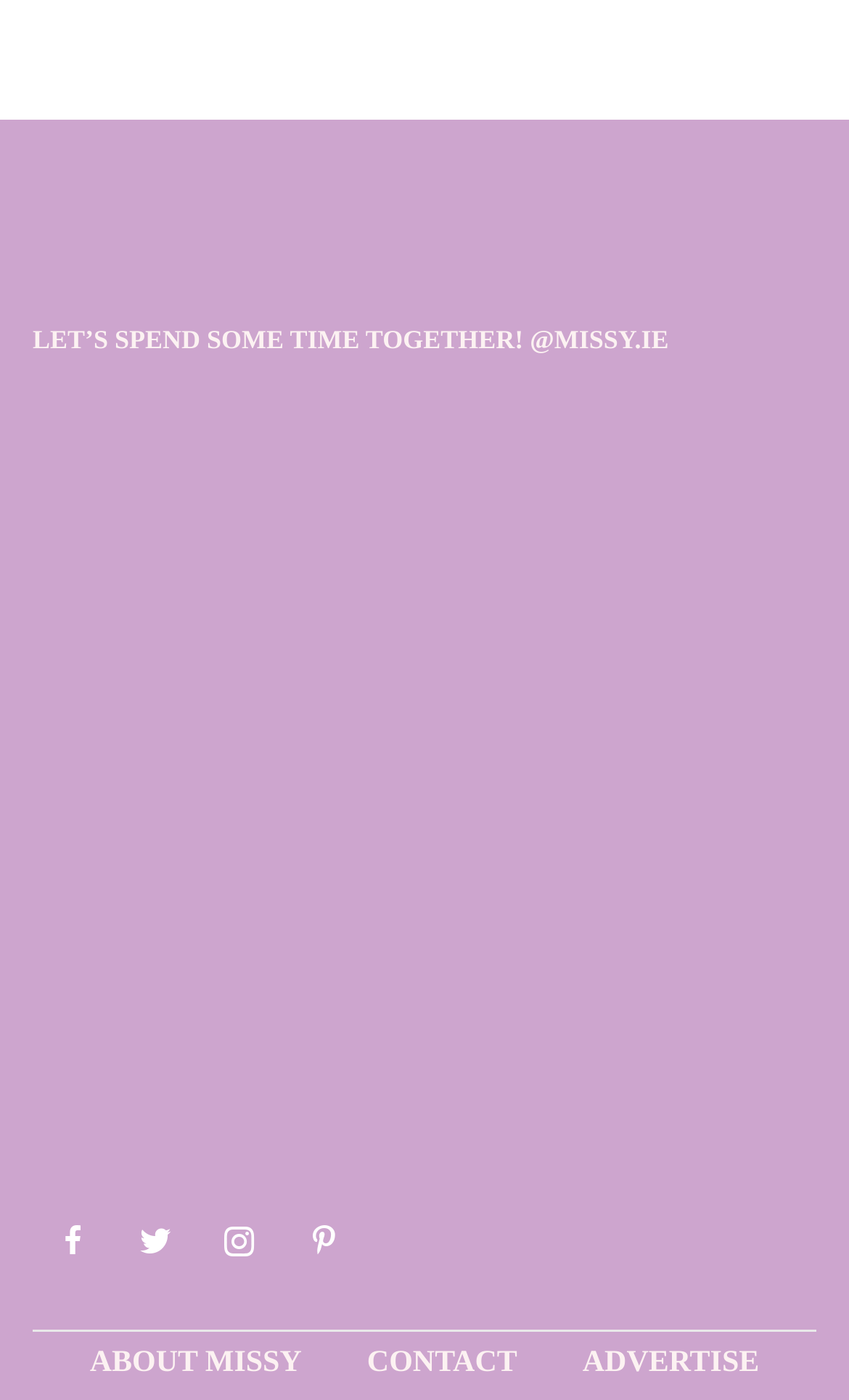How many social media icons are present in the footer?
Offer a detailed and full explanation in response to the question.

The footer of the webpage has four social media icons, so the answer is 4.